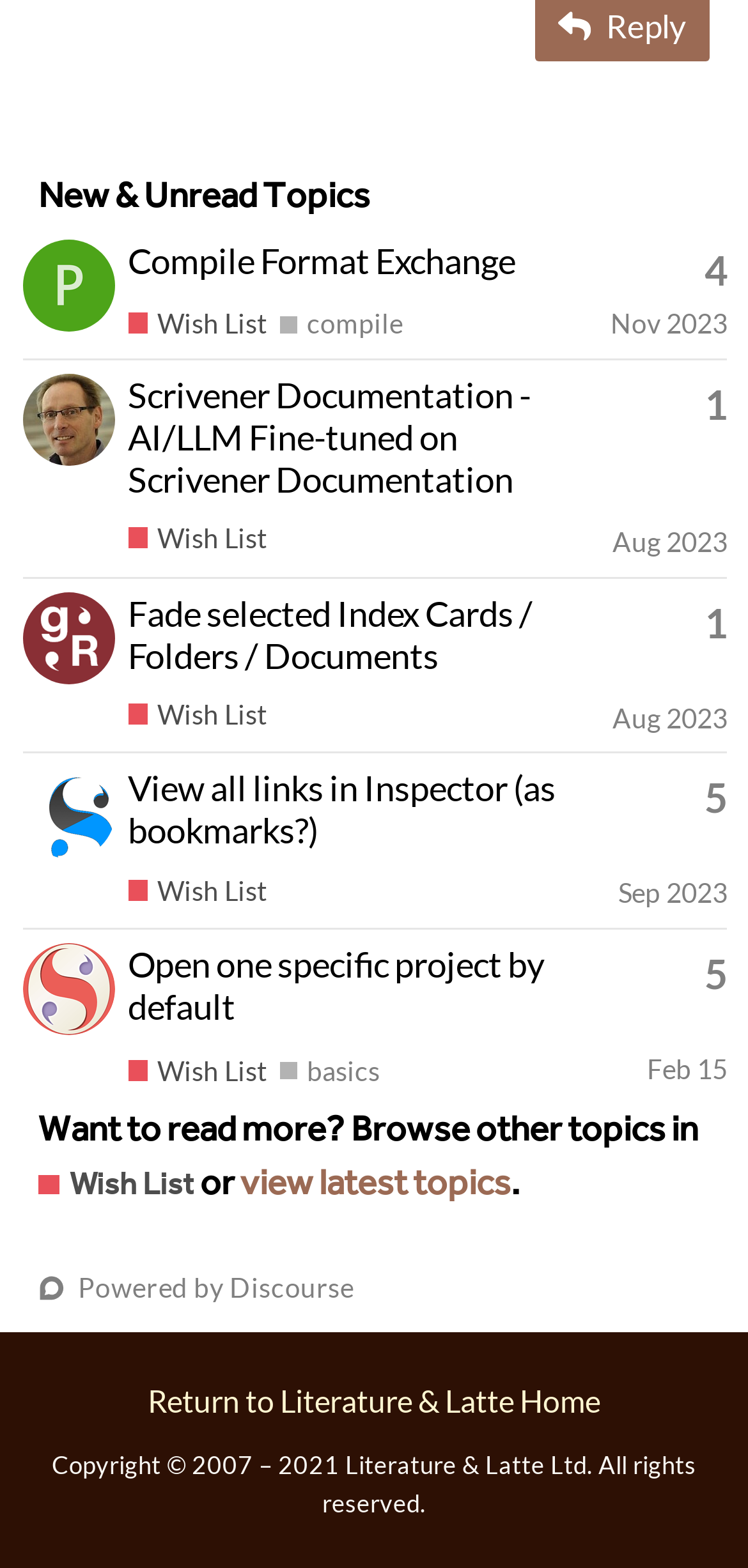Please locate the bounding box coordinates of the element that should be clicked to achieve the given instruction: "Return to Literature & Latte Home".

[0.197, 0.881, 0.803, 0.904]